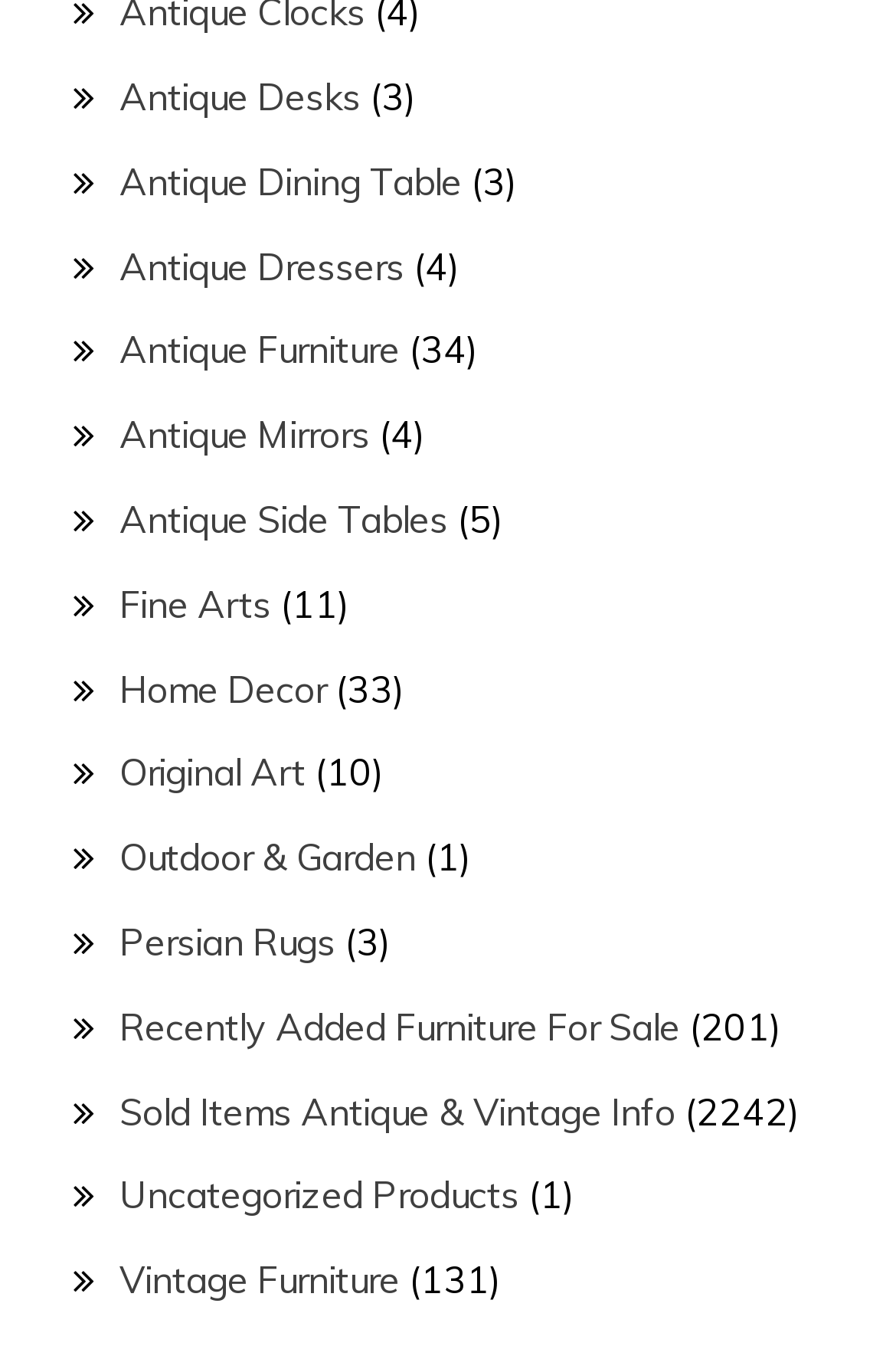Identify the bounding box coordinates for the UI element described by the following text: "Original Art". Provide the coordinates as four float numbers between 0 and 1, in the format [left, top, right, bottom].

[0.133, 0.546, 0.341, 0.58]